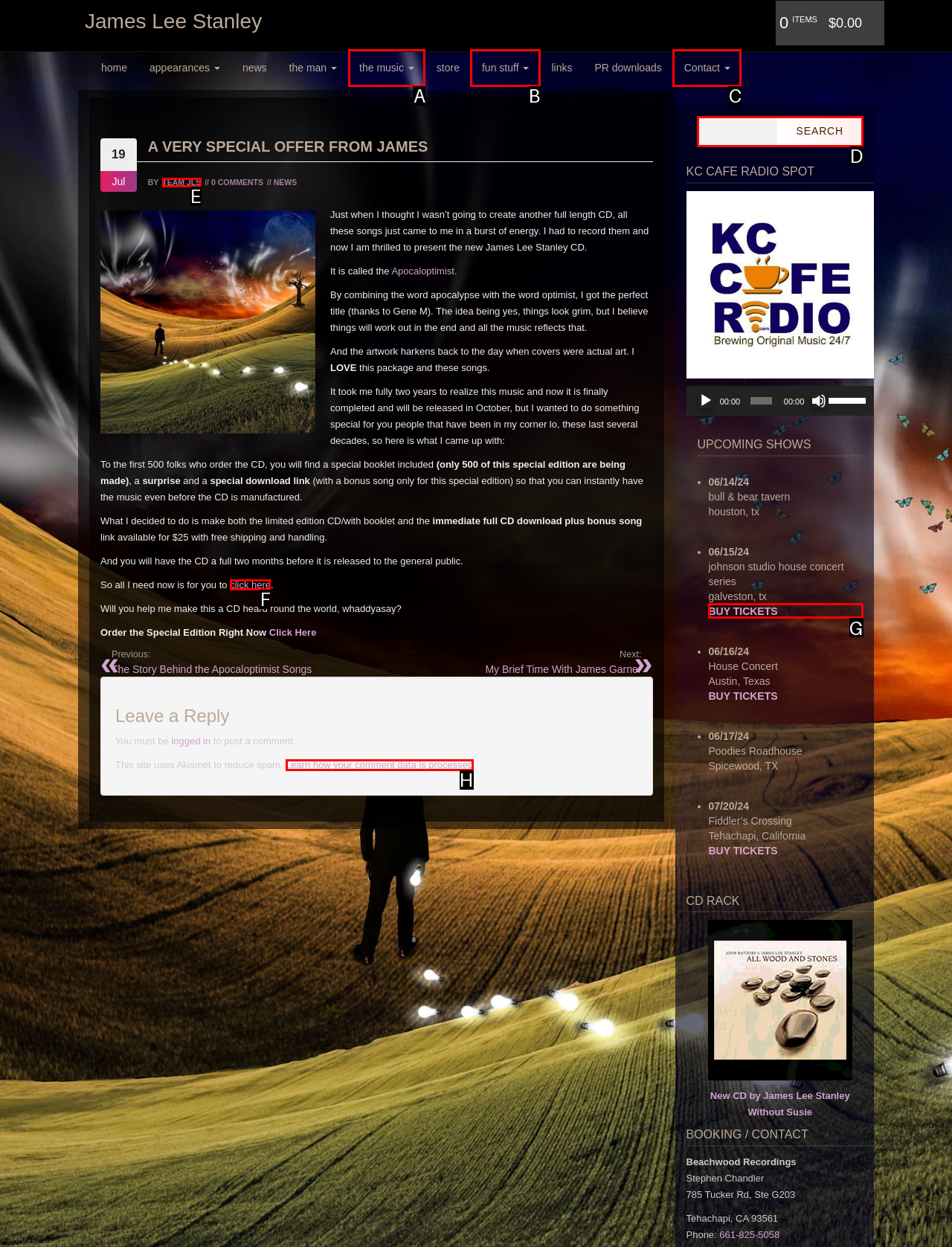Determine which HTML element should be clicked for this task: click on the 'click here' link
Provide the option's letter from the available choices.

F